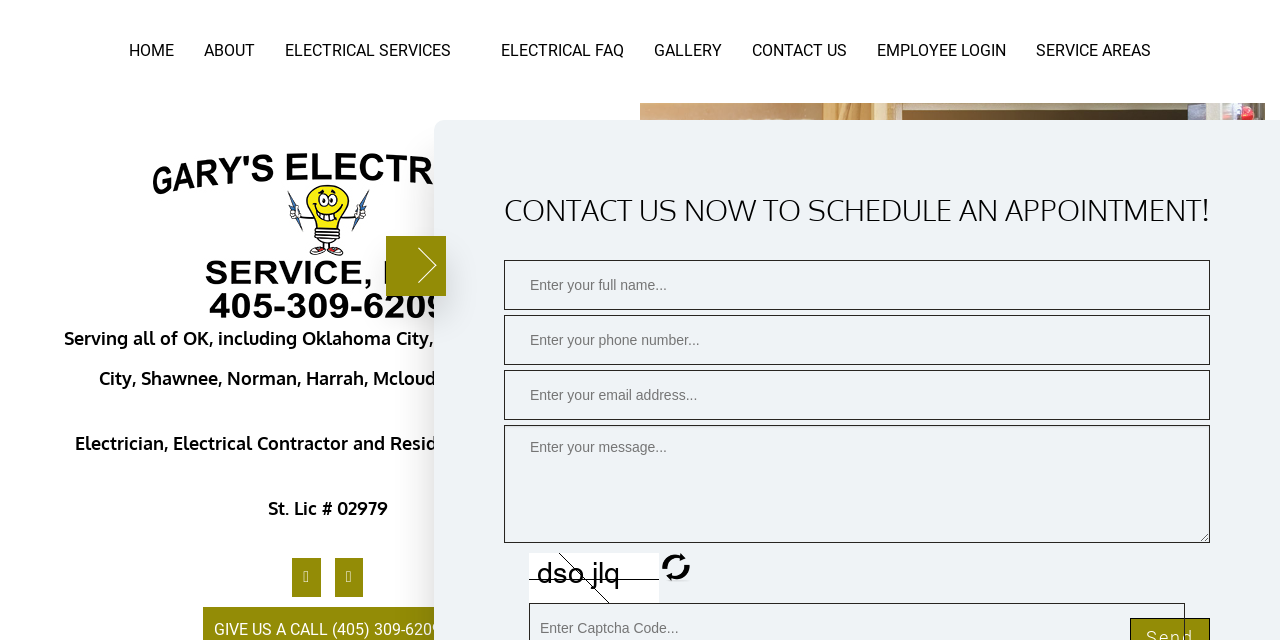What type of services does the company offer?
Kindly offer a comprehensive and detailed response to the question.

The webpage has a section titled 'ELECTRICAL SERVICES' with multiple links to specific services such as 'Appliance Installation', 'Ceiling Fan Installation', and 'Commercial Electrician', indicating that the company offers various electrical services.